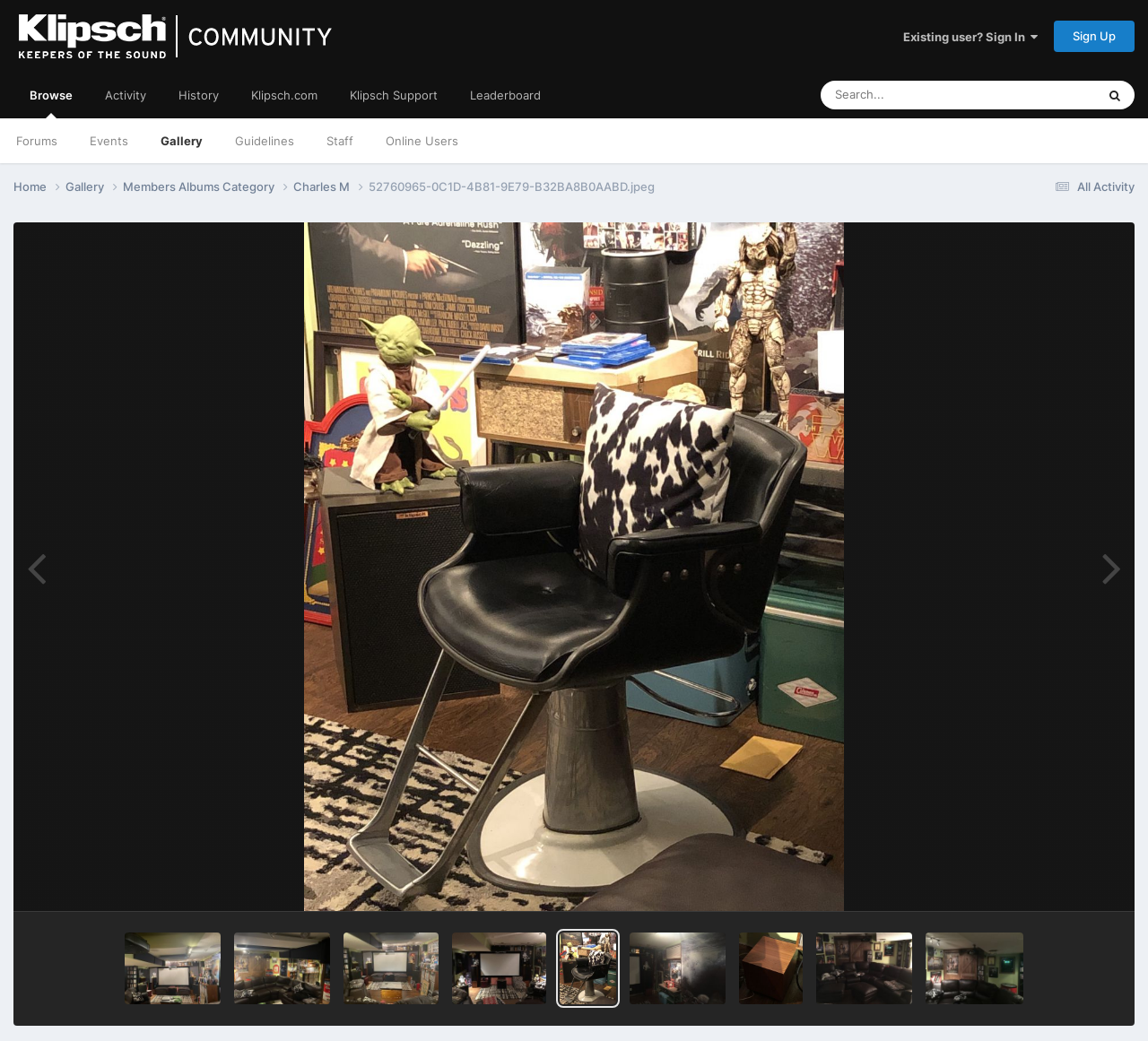What is the username of the current user?
Please provide an in-depth and detailed response to the question.

I found the text 'Charles M' in the link element with the text 'Members Albums Category', which suggests that it is the username of the current user.